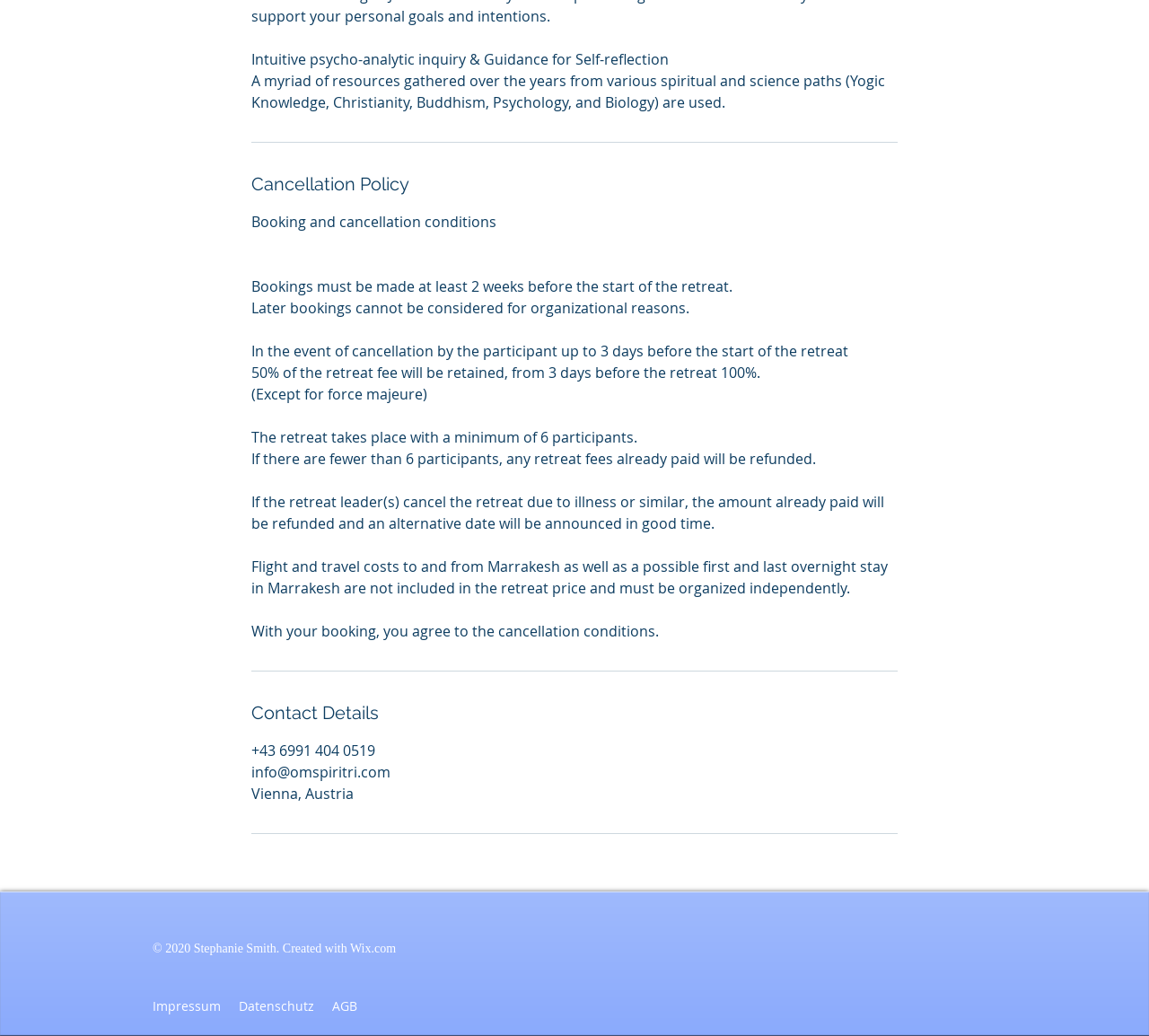Please provide a comprehensive response to the question based on the details in the image: What is the city and country where the retreat leader is based?

In the contact details section, the location of the retreat leader is mentioned as Vienna, Austria. This suggests that the leader is based in Vienna, Austria.